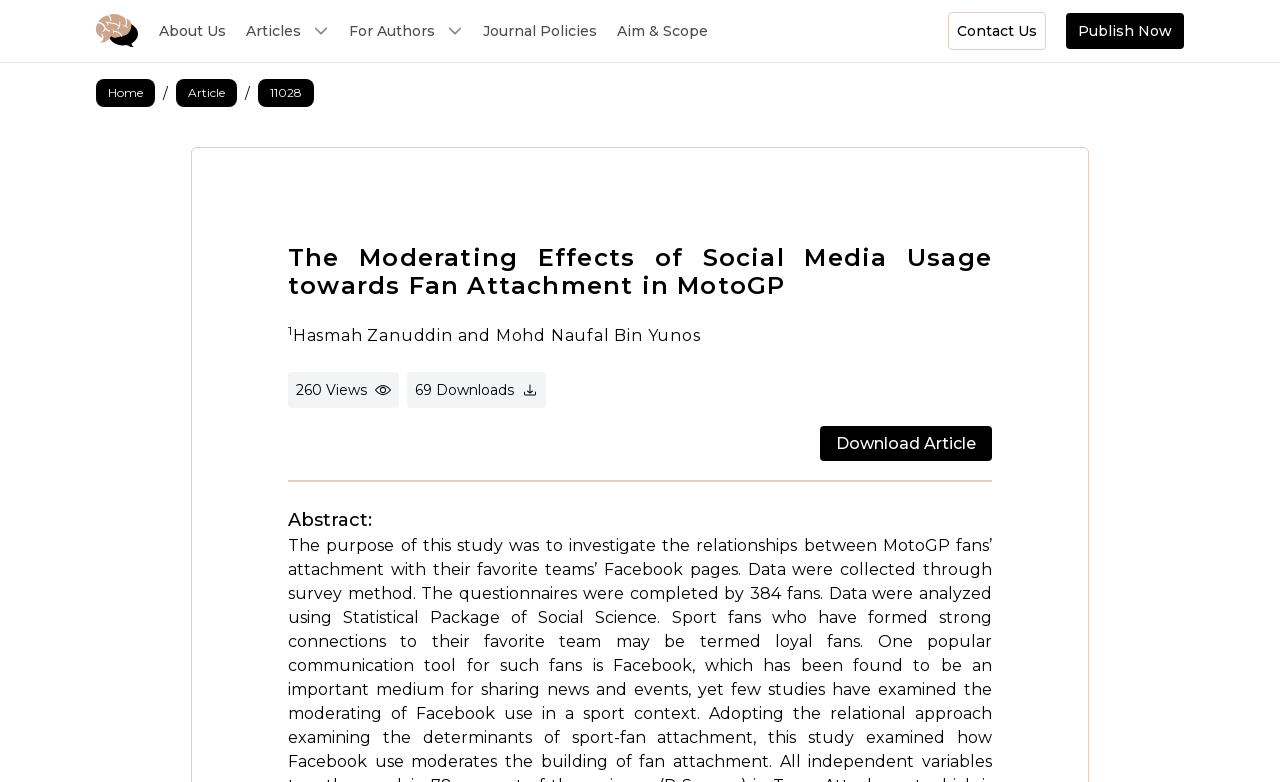Determine the primary headline of the webpage.

The Moderating Effects of Social Media Usage towards Fan Attachment in MotoGP